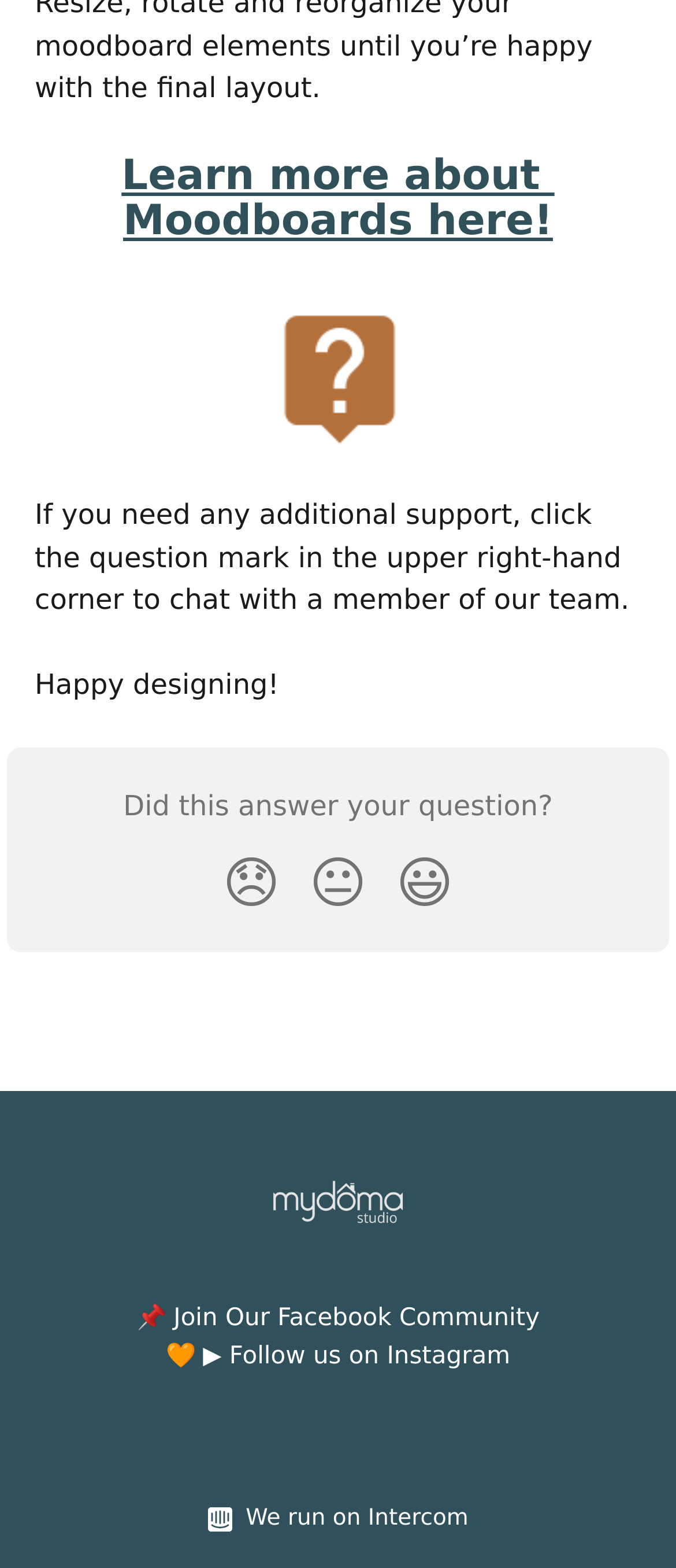Respond with a single word or phrase to the following question:
What are the three reaction options provided?

Disappointed, Neutral, Smiley